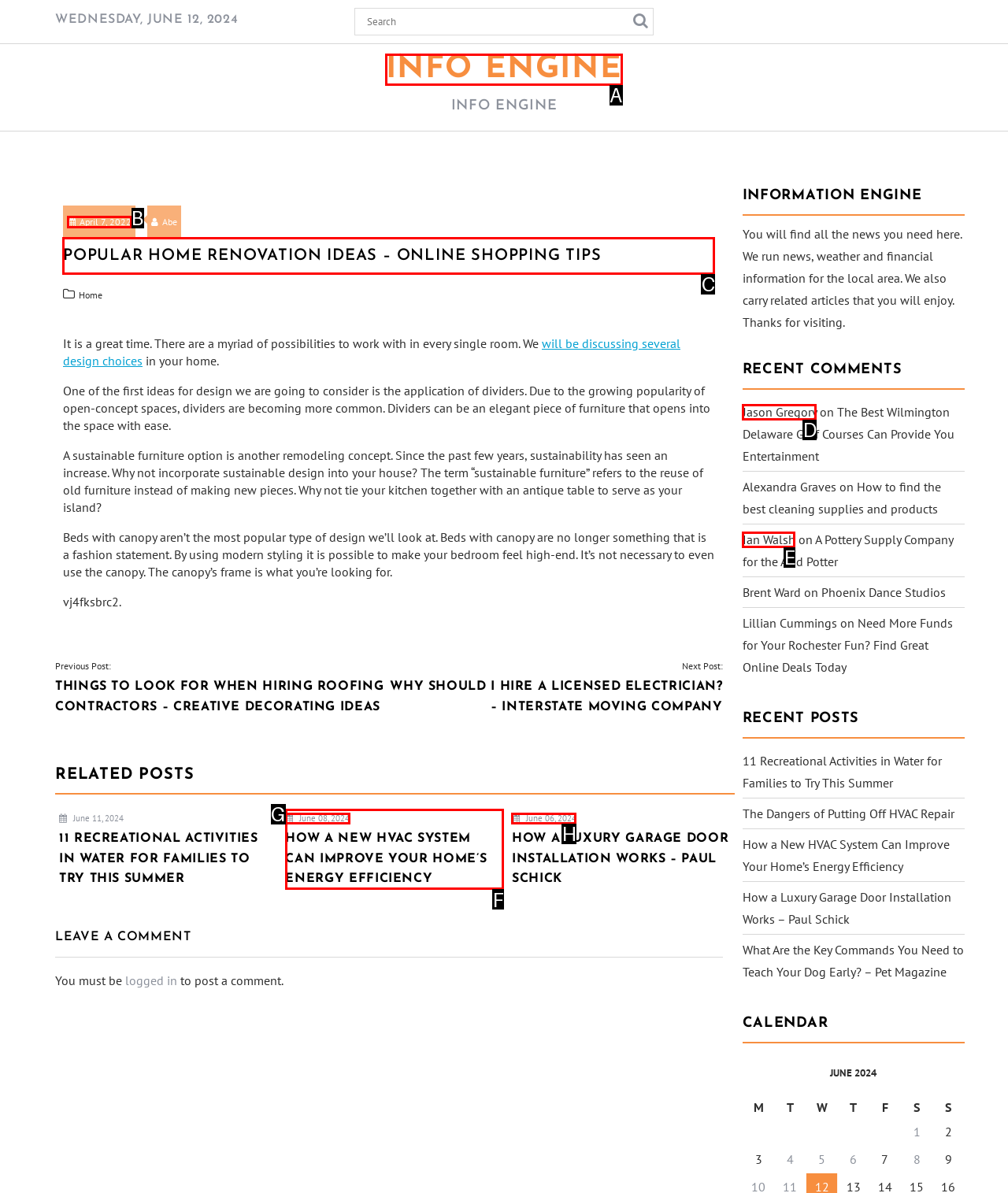Tell me which one HTML element I should click to complete the following task: read the article Answer with the option's letter from the given choices directly.

C